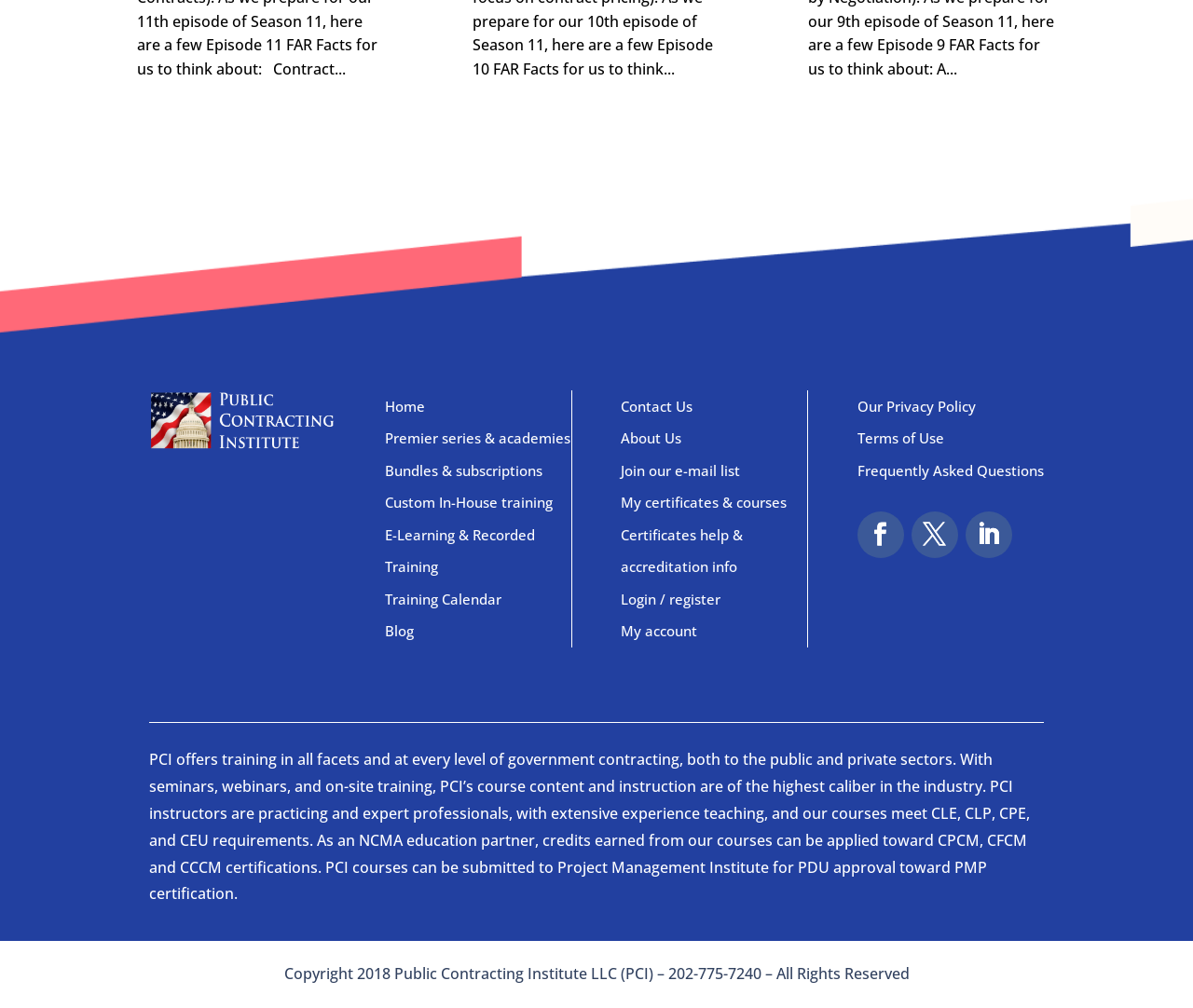Locate the bounding box coordinates of the element I should click to achieve the following instruction: "Go to Training Calendar".

[0.323, 0.585, 0.42, 0.603]